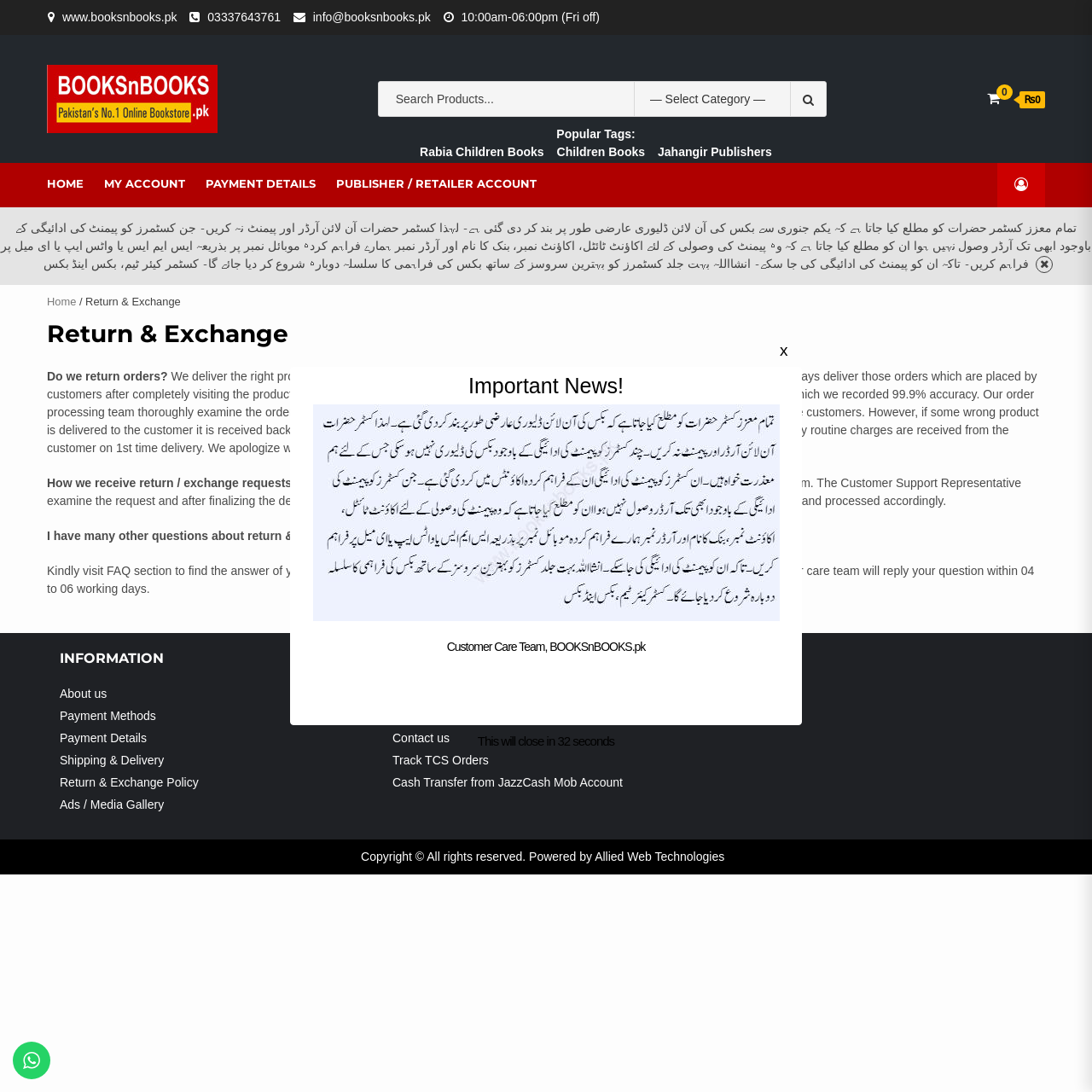What is the website's shipping policy?
Could you answer the question with a detailed and thorough explanation?

I did not find any specific shipping policy mentioned on the webpage. However, there is a link to 'Shipping & Delivery' in the INFORMATION section, which may provide more details.